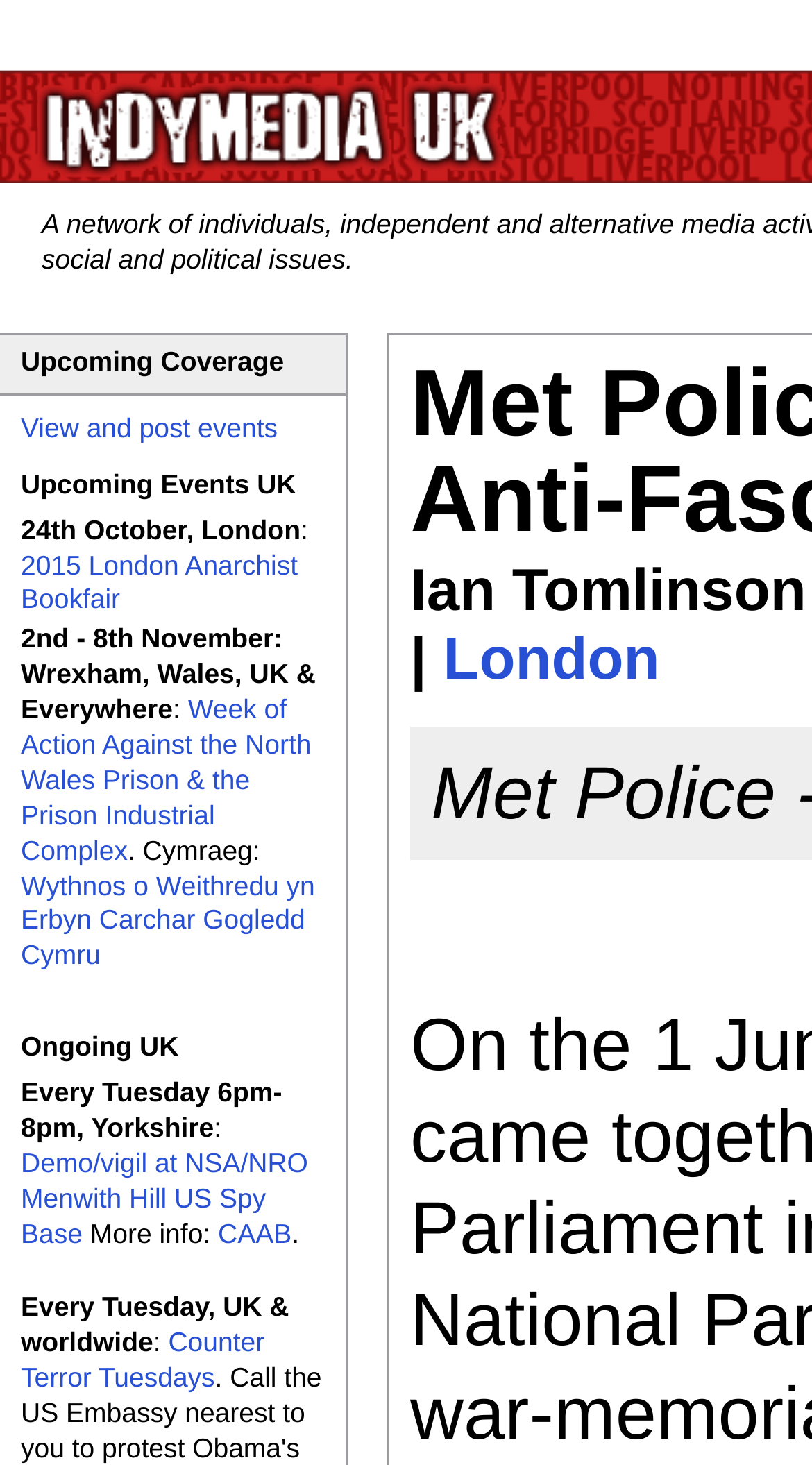Predict the bounding box coordinates of the UI element that matches this description: "London". The coordinates should be in the format [left, top, right, bottom] with each value between 0 and 1.

[0.546, 0.427, 0.812, 0.473]